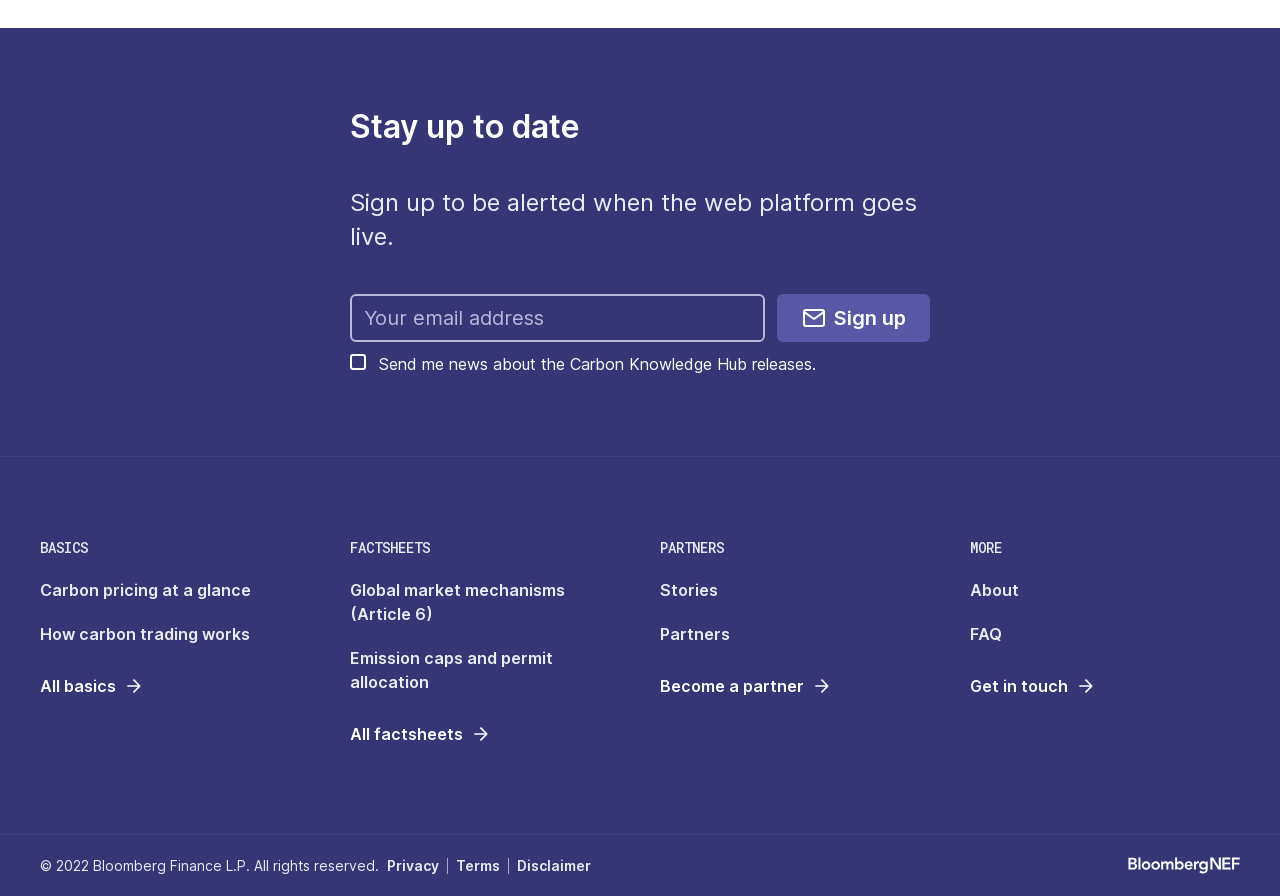How many links are under the 'Basics' category?
Please answer the question as detailed as possible based on the image.

Under the 'BASICS' category, there are three links: 'Carbon pricing at a glance', 'How carbon trading works', and 'All basics'.